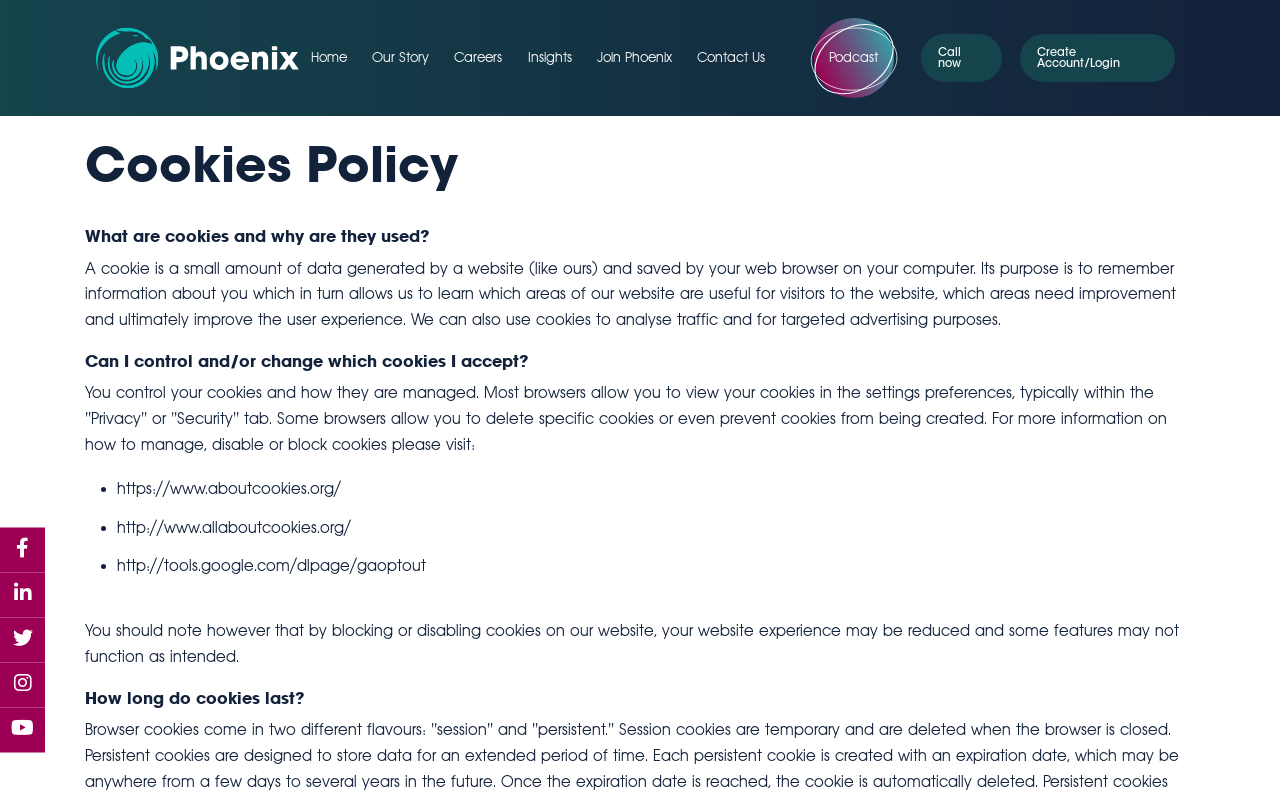Pinpoint the bounding box coordinates of the element that must be clicked to accomplish the following instruction: "Click the 'Create Account/Login' button". The coordinates should be in the format of four float numbers between 0 and 1, i.e., [left, top, right, bottom].

[0.797, 0.043, 0.918, 0.104]